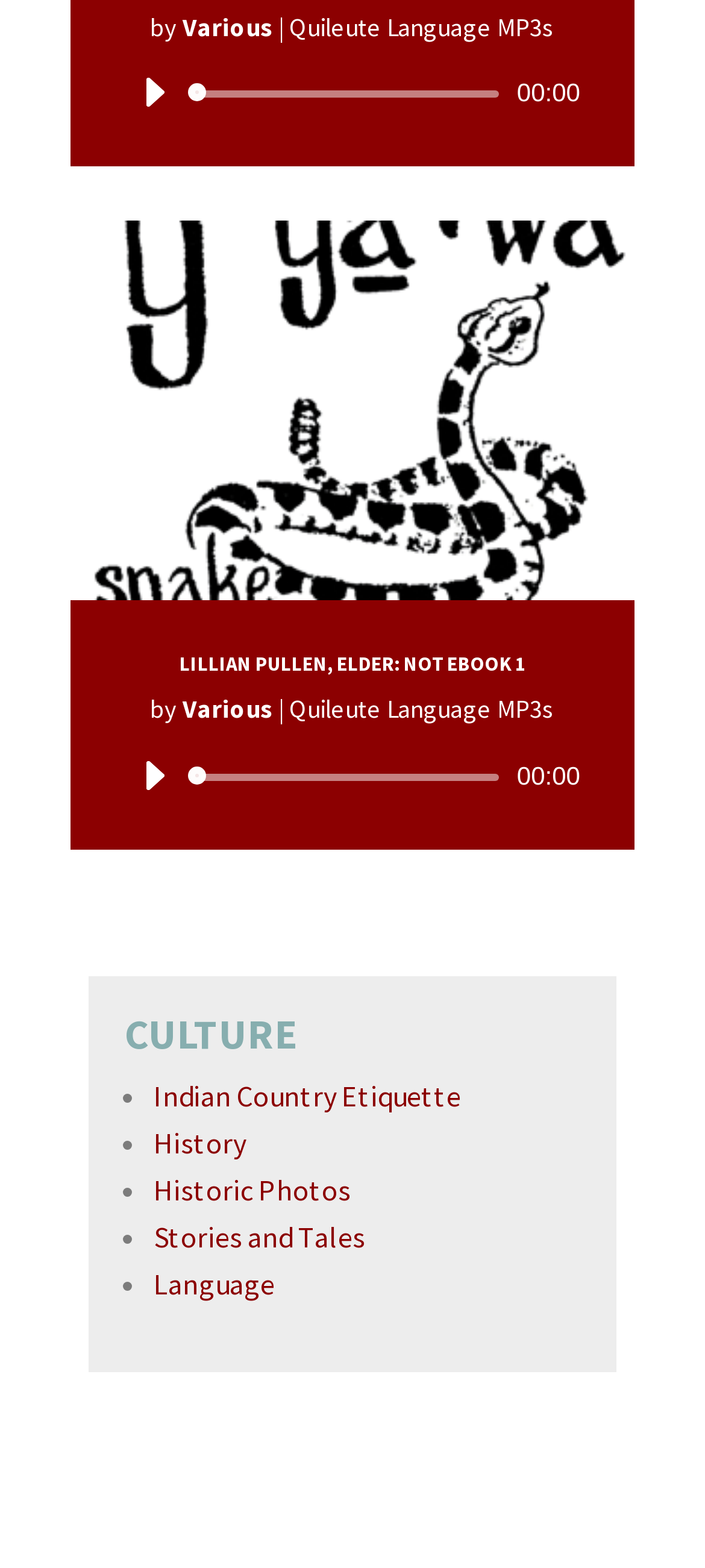Can you determine the bounding box coordinates of the area that needs to be clicked to fulfill the following instruction: "Play the second audio"?

[0.177, 0.476, 0.259, 0.513]